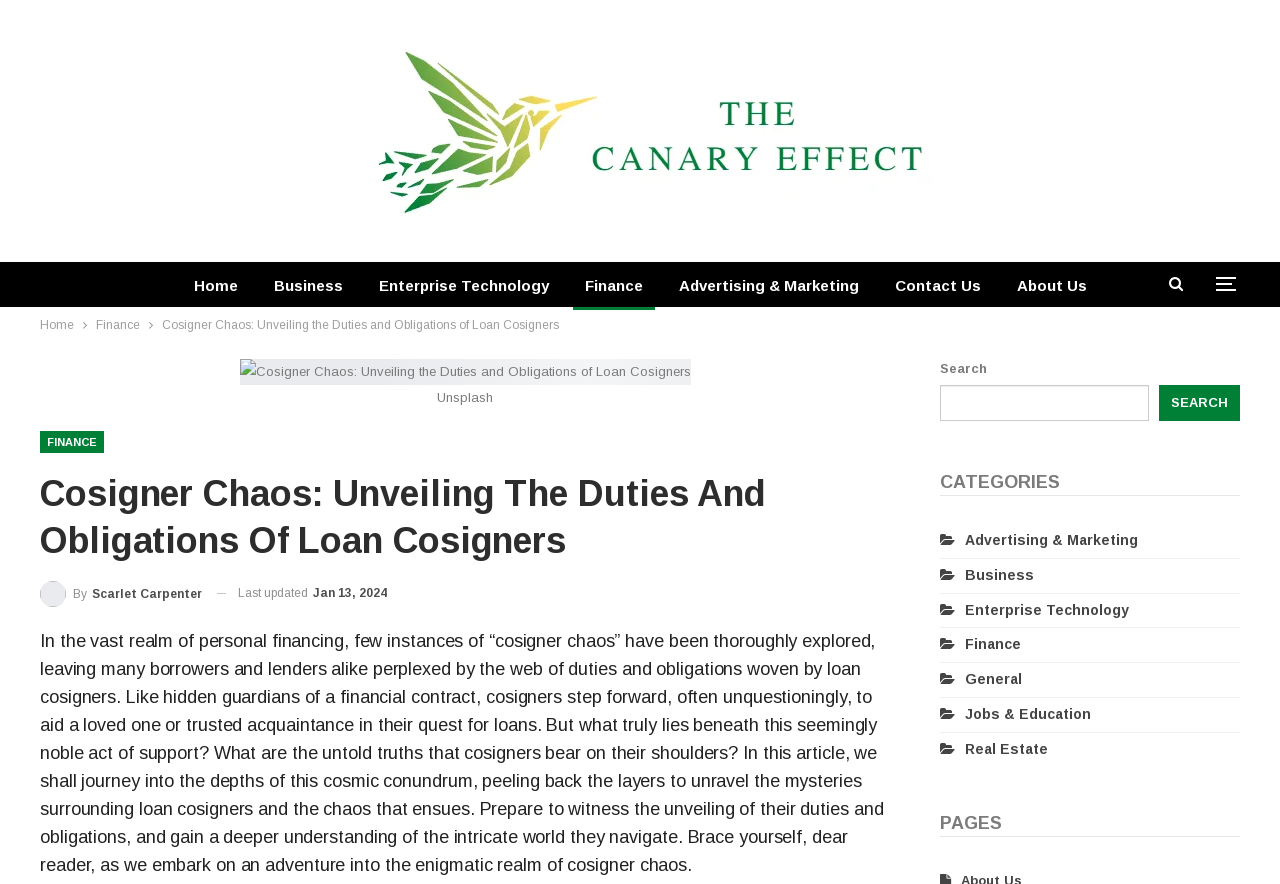Generate a detailed explanation of the webpage's features and information.

This webpage is about the role and responsibilities of loan cosigners, with a focus on avoiding pitfalls and ensuring financial security. At the top, there is a logo of "The Canary Effect" accompanied by a link to the website. Below the logo, there is a navigation menu with links to various sections, including "Home", "Business", "Enterprise Technology", "Finance", "Advertising & Marketing", "Contact Us", and "About Us".

The main content of the webpage is divided into sections. The first section has a heading "Cosigner Chaos: Unveiling the Duties and Obligations of Loan Cosigners" and a subheading "FINANCE". Below the heading, there is a figure with an image and a caption "Unsplash". The main article begins with a brief introduction to the concept of cosigner chaos, followed by a detailed explanation of the duties and obligations of loan cosigners.

To the right of the main content, there is a search bar with a button labeled "SEARCH". Below the search bar, there are categories listed, including "Advertising & Marketing", "Business", "Enterprise Technology", "Finance", "General", "Jobs & Education", and "Real Estate". Each category has a corresponding link.

At the bottom of the webpage, there is a section with links to related pages, labeled "PAGES".